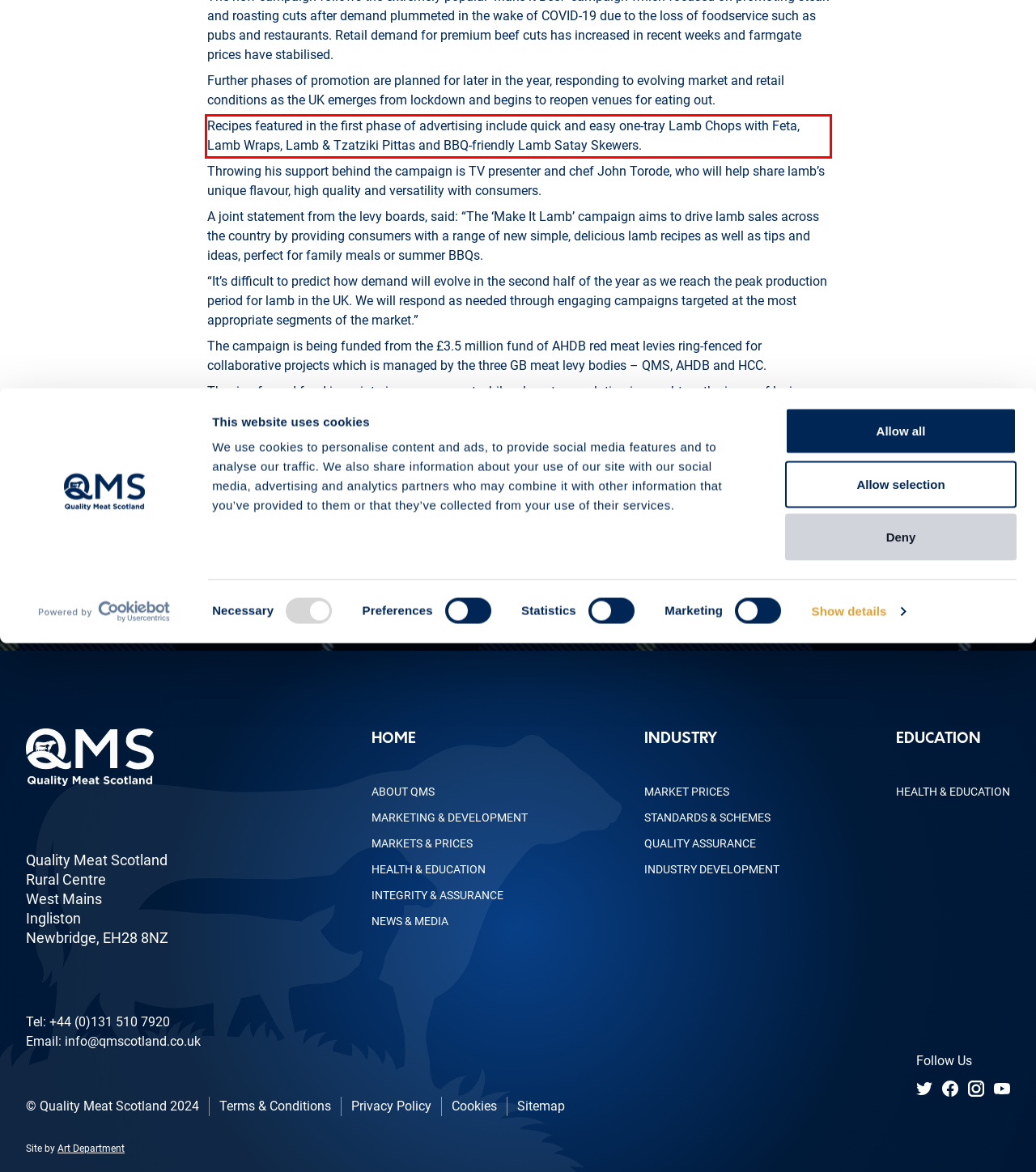Using the webpage screenshot, recognize and capture the text within the red bounding box.

Recipes featured in the first phase of advertising include quick and easy one-tray Lamb Chops with Feta, Lamb Wraps, Lamb & Tzatziki Pittas and BBQ-friendly Lamb Satay Skewers.